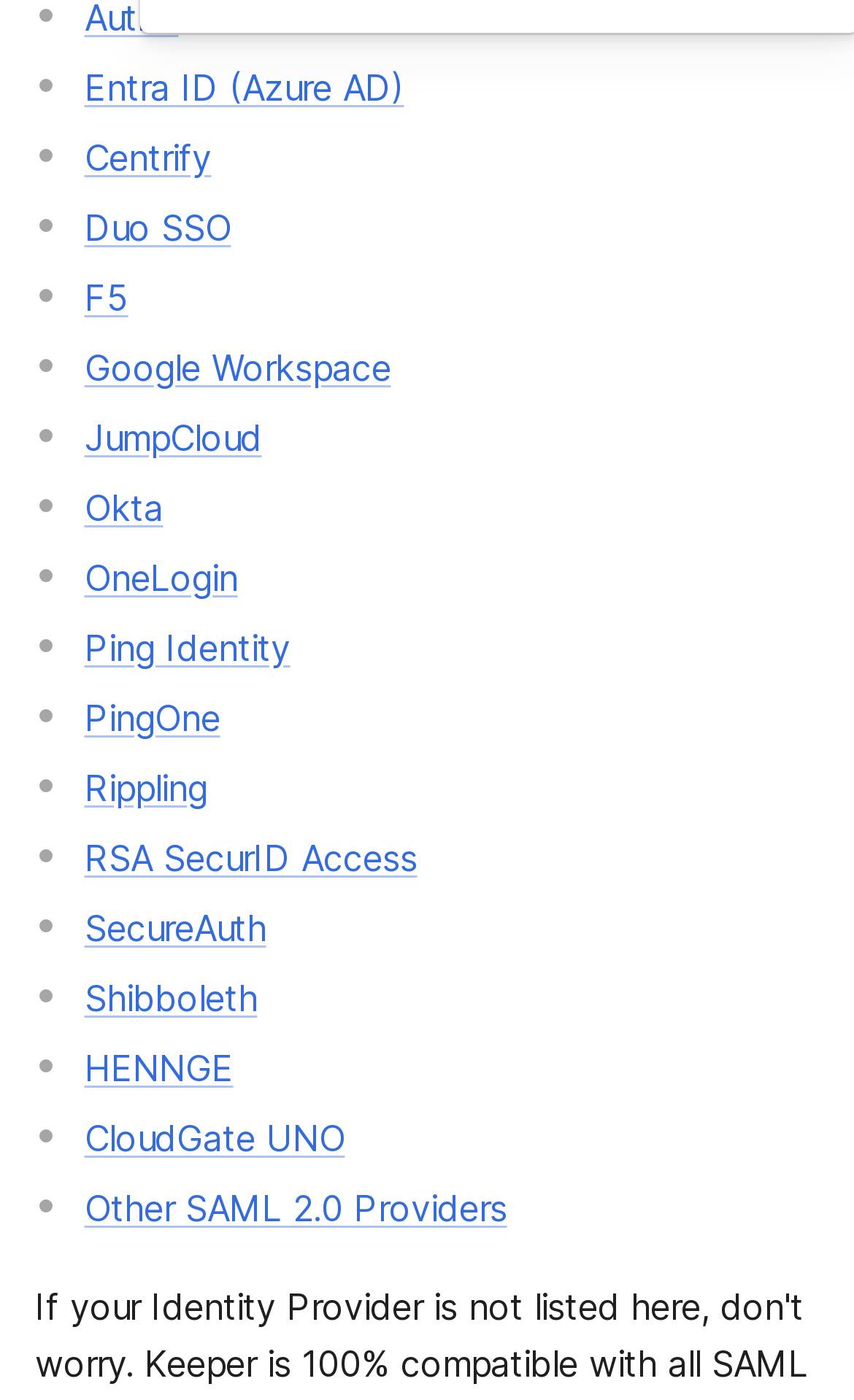Provide the bounding box coordinates of the HTML element this sentence describes: "Search". The bounding box coordinates consist of four float numbers between 0 and 1, i.e., [left, top, right, bottom].

None